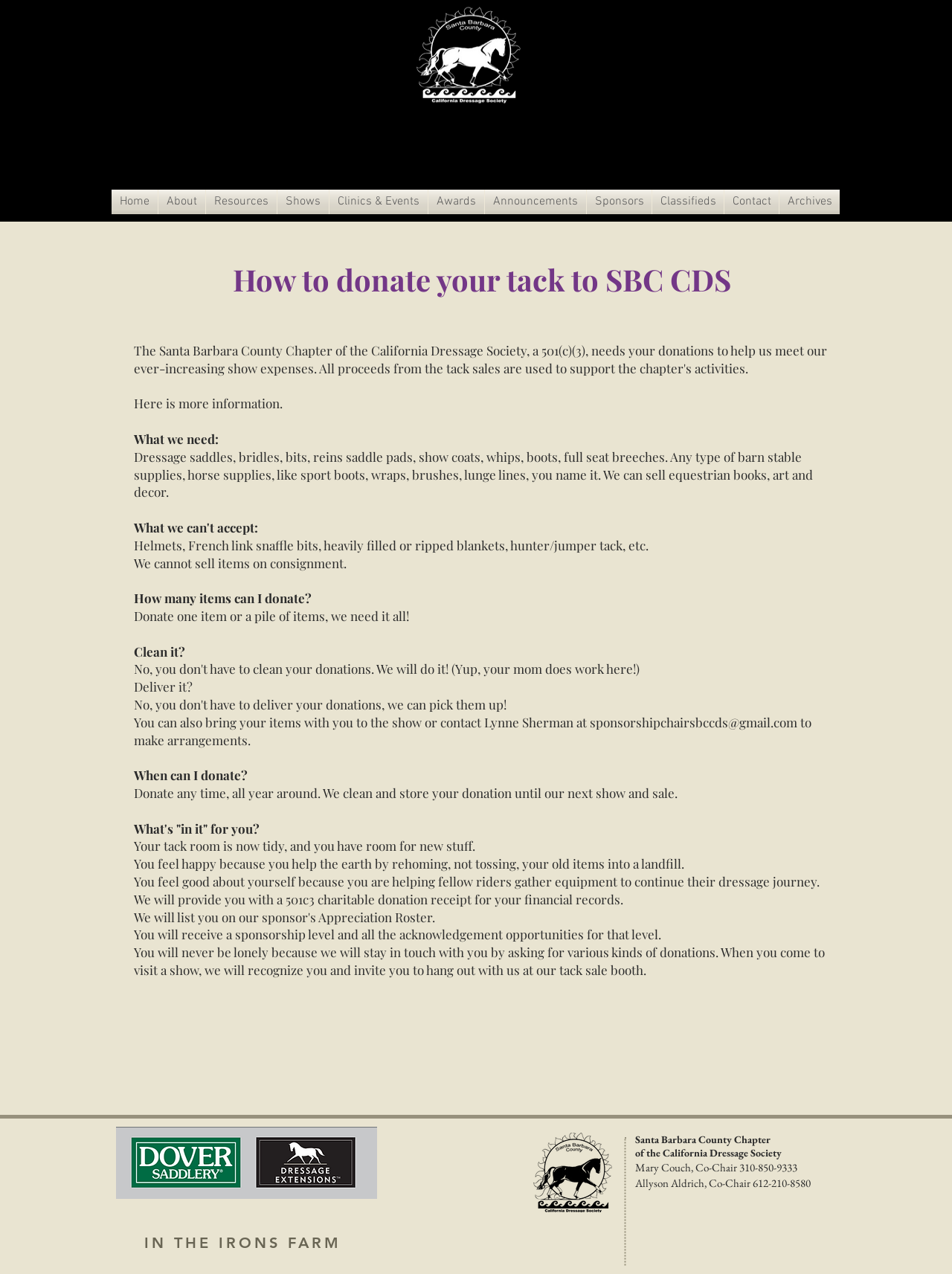Respond to the question with just a single word or phrase: 
What is the benefit of donating my old tack?

Get a tidy tack room